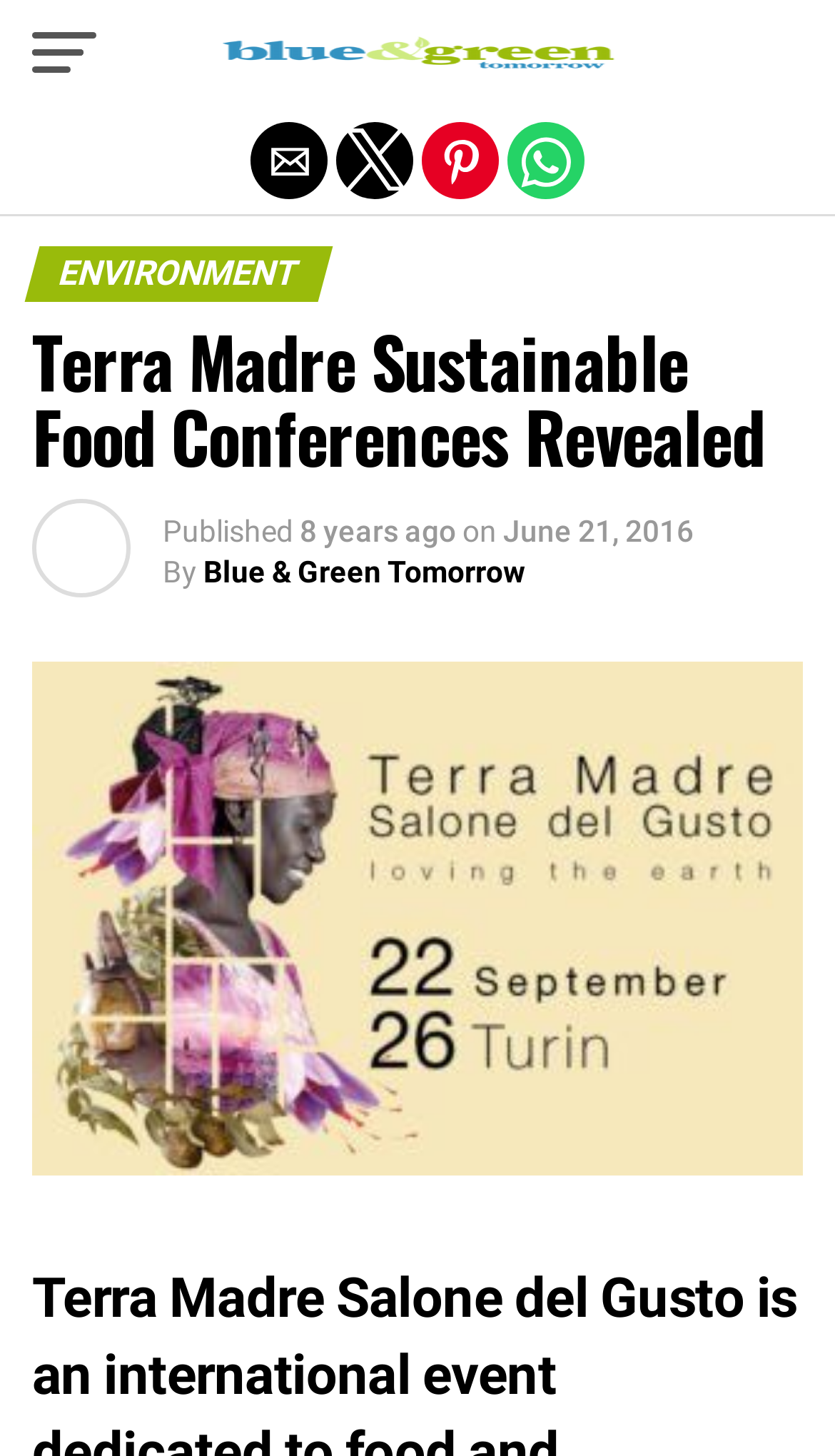Respond concisely with one word or phrase to the following query:
What is the category of the article?

ENVIRONMENT